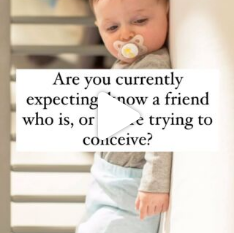What is the name of the app mentioned in the image?
Based on the visual content, answer with a single word or a brief phrase.

Bumpdate